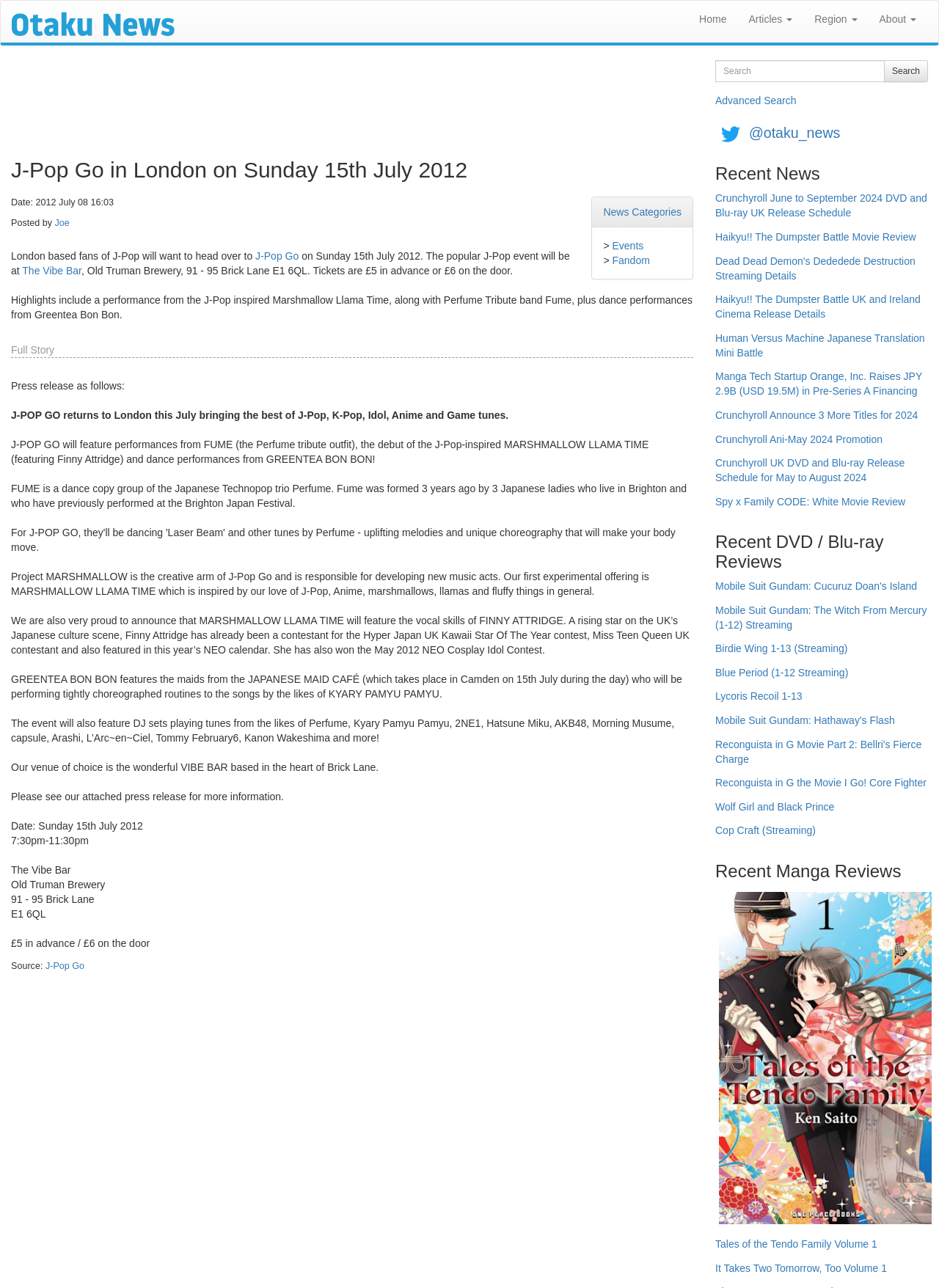Pinpoint the bounding box coordinates of the element you need to click to execute the following instruction: "Read the 'J-Pop Go in London on Sunday 15th July 2012' article". The bounding box should be represented by four float numbers between 0 and 1, in the format [left, top, right, bottom].

[0.012, 0.122, 0.738, 0.141]